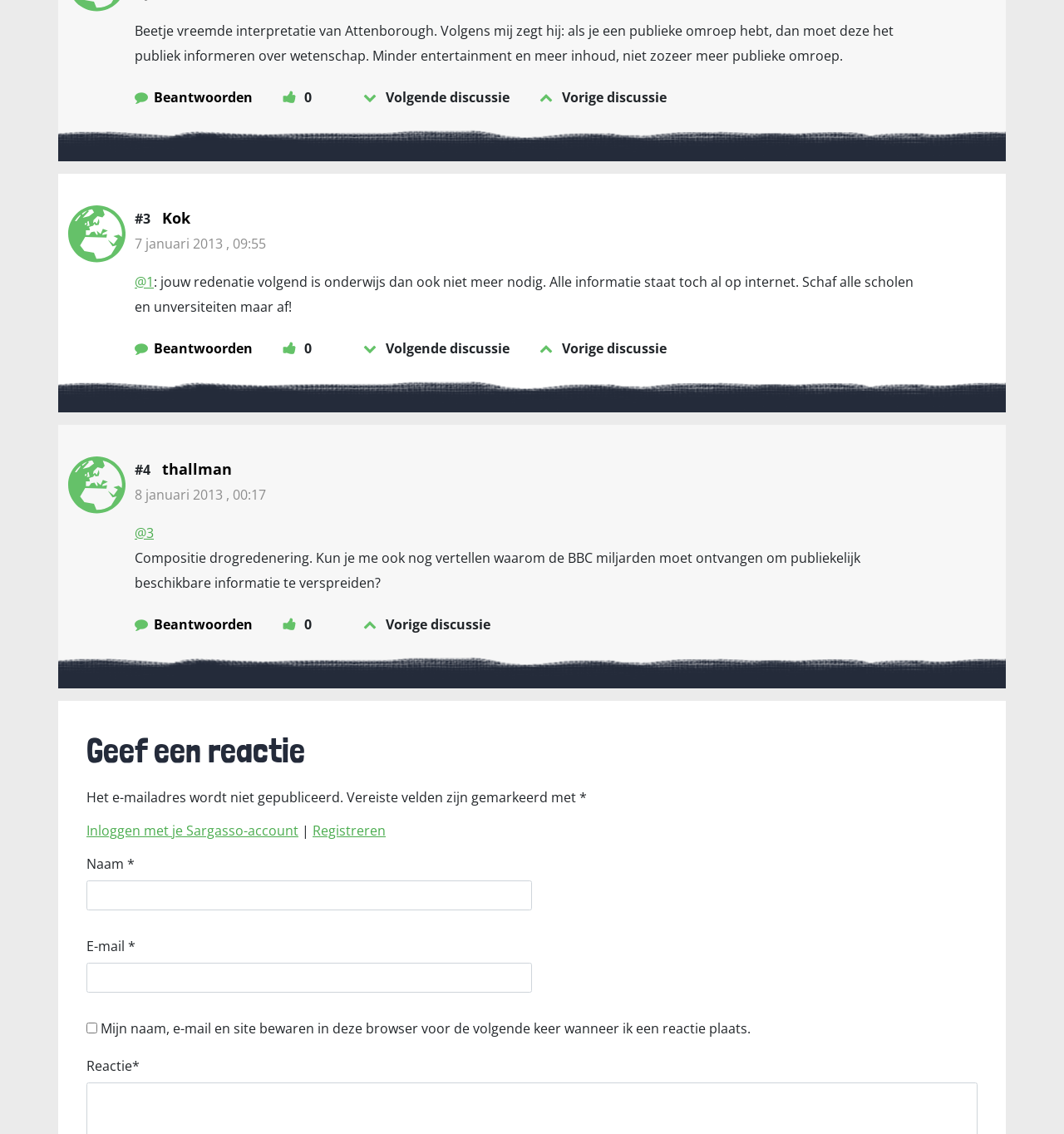How many discussion threads are there?
Your answer should be a single word or phrase derived from the screenshot.

4